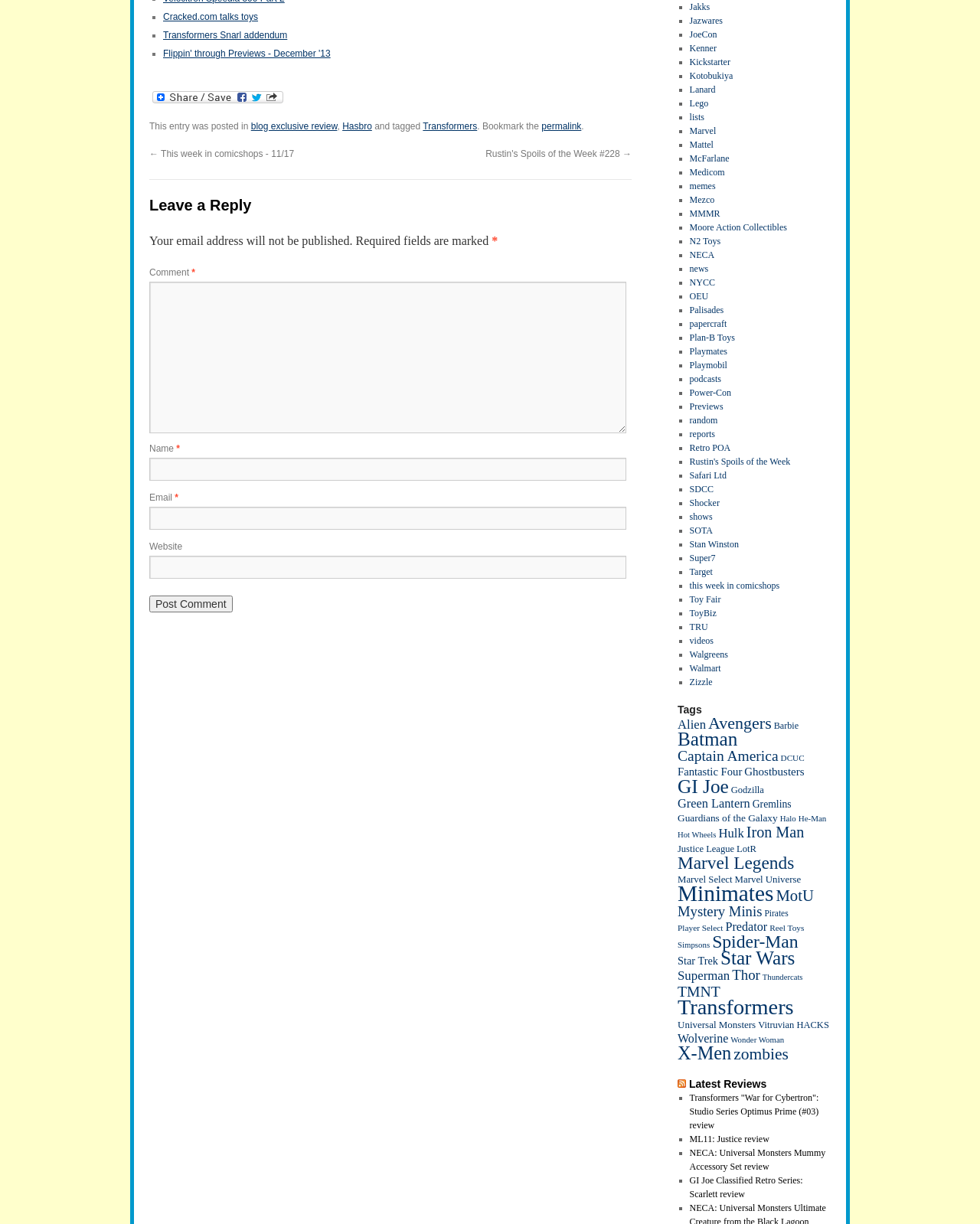Determine the bounding box coordinates of the element's region needed to click to follow the instruction: "Click the 'Transformers Snarl addendum' link". Provide these coordinates as four float numbers between 0 and 1, formatted as [left, top, right, bottom].

[0.166, 0.025, 0.293, 0.033]